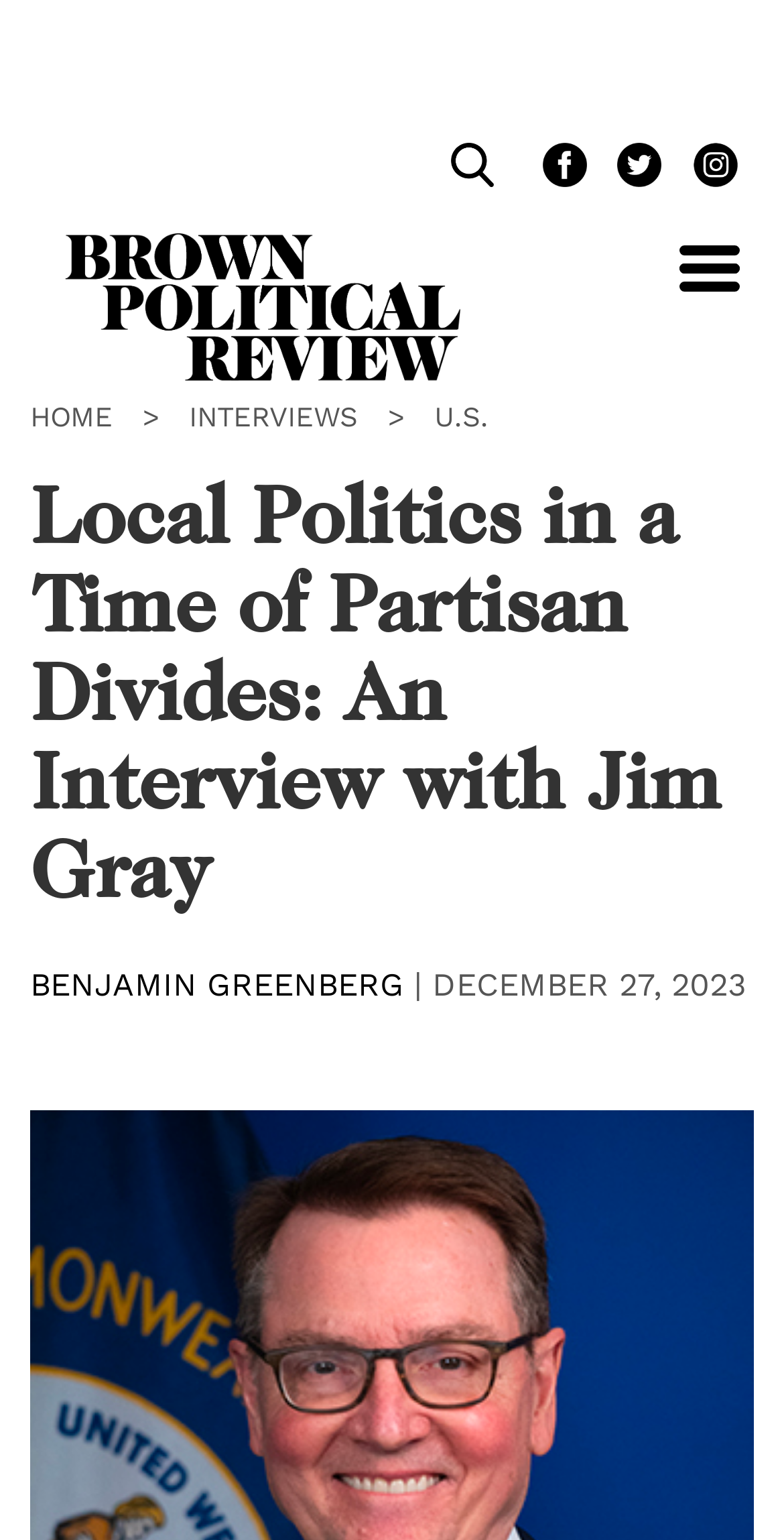Construct a comprehensive description capturing every detail on the webpage.

The webpage features a prominent heading "Local Politics in a Time of Partisan Divides: An Interview with Jim Gray" at the top center of the page. Below this heading, there is a navigation menu with links to "HOME", "INTERVIEWS", and "U.S." on the top left side of the page. 

On the top right side of the page, there are social media icons for Facebook, Twitter, and Instagram, aligned horizontally. Next to these icons, there is a search box with a search button. 

Above the navigation menu, there is a button to toggle navigation and a Brown Political Review logo on the top left corner of the page. 

The main content of the page is an interview article, with the author's name "BENJAMIN GREENBERG" displayed prominently above the article. The date of the article, "DECEMBER 27, 2023", is shown next to the author's name.